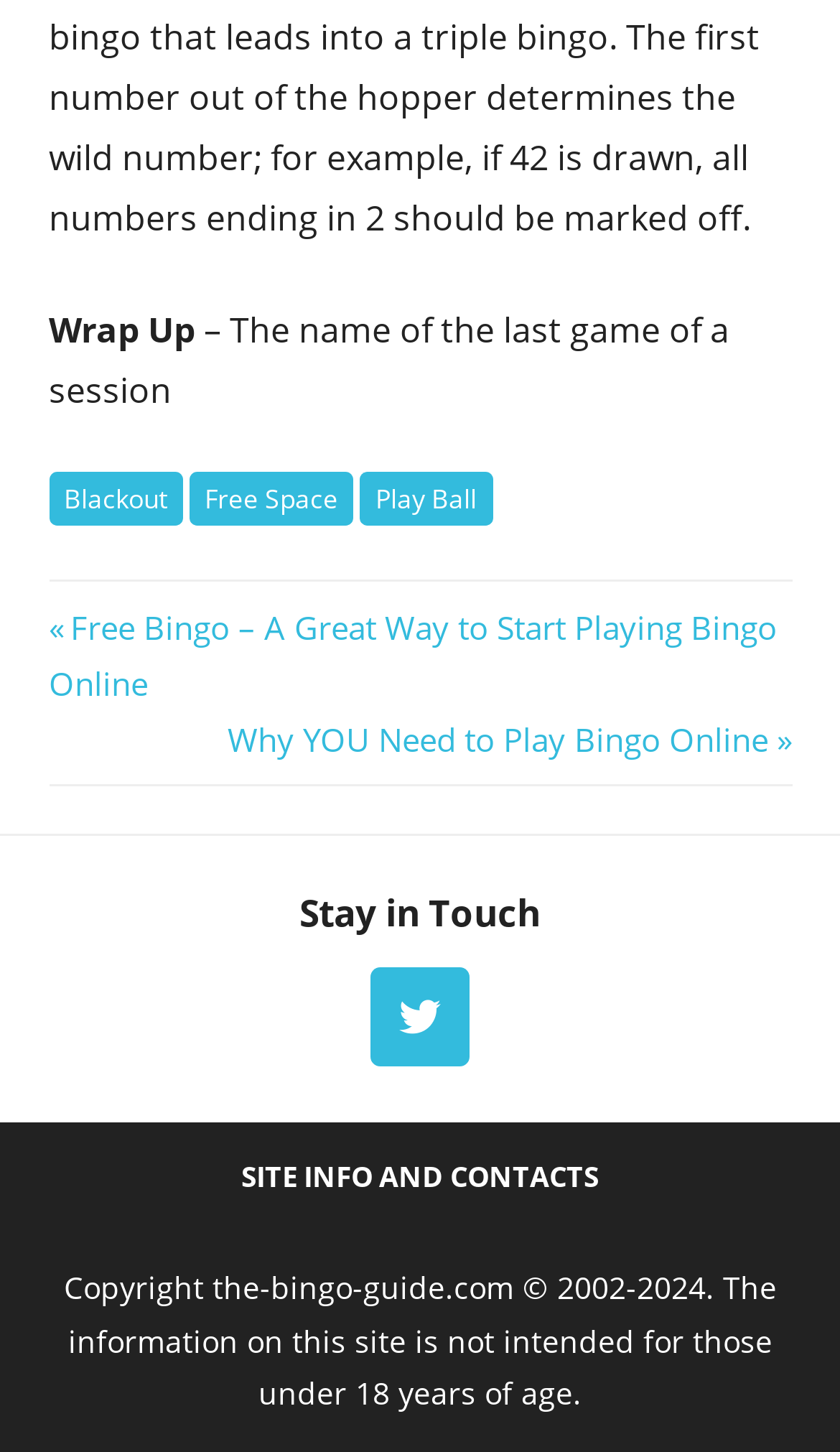Bounding box coordinates should be in the format (top-left x, top-left y, bottom-right x, bottom-right y) and all values should be floating point numbers between 0 and 1. Determine the bounding box coordinate for the UI element described as: 0800-1006824

None